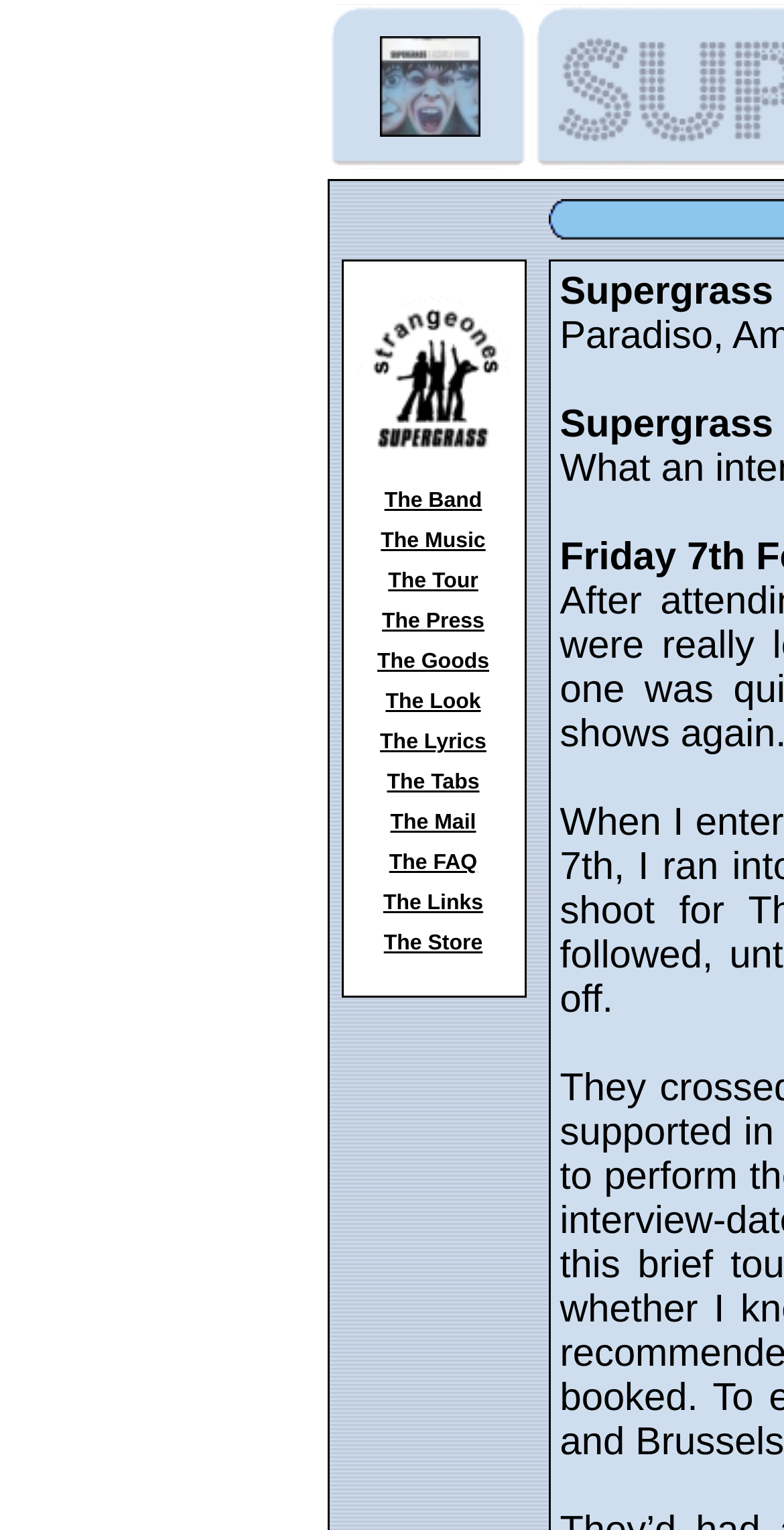What is the title of the album?
Answer the question with a detailed explanation, including all necessary information.

I found the answer by looking at the link element with the bounding box coordinates [0.483, 0.074, 0.612, 0.093], which contains the text 'I Should Coco - 20th Anniversary Collectors Edition'.